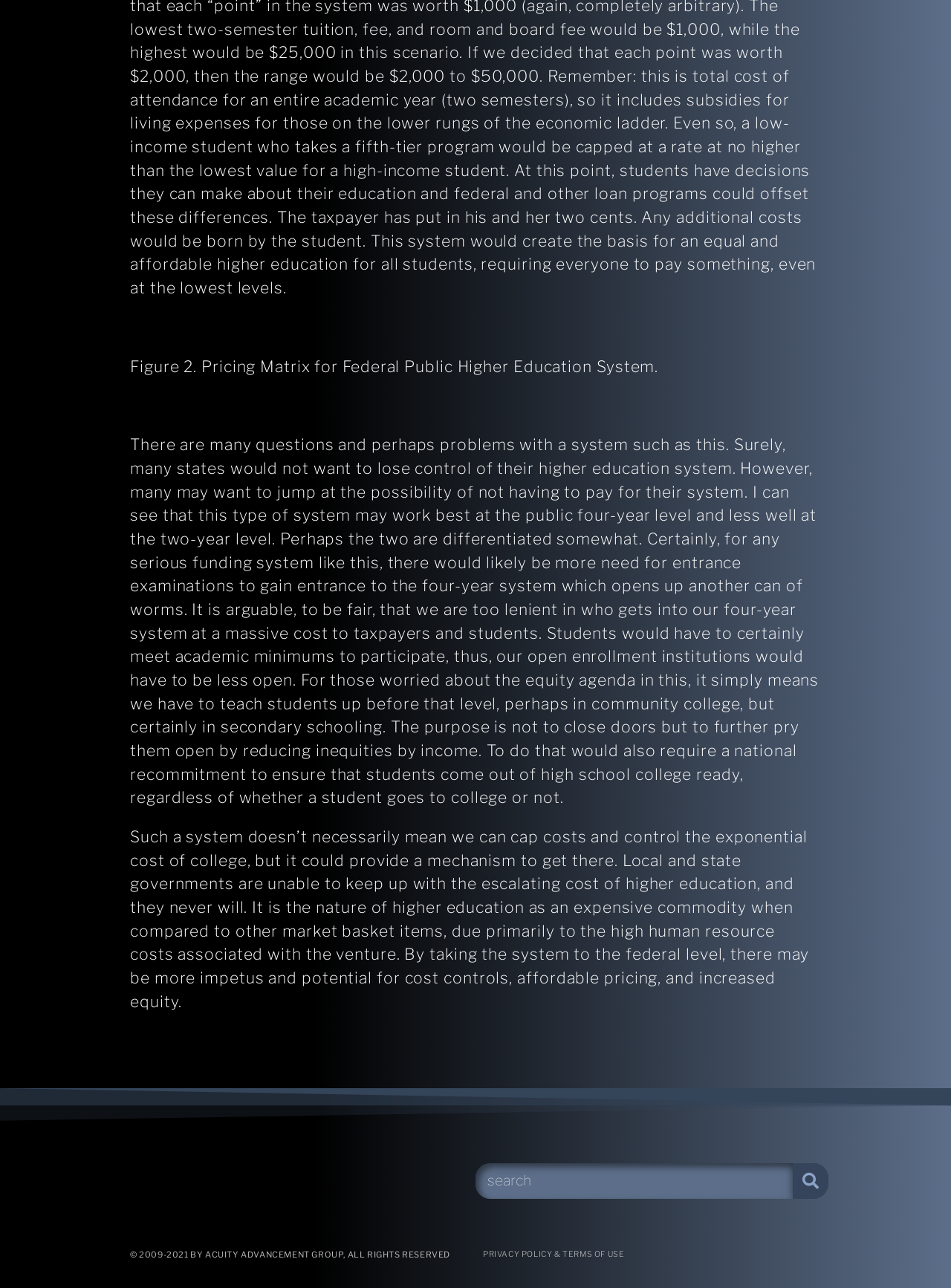What is the main reason for the high cost of higher education?
Carefully examine the image and provide a detailed answer to the question.

The question is asking about the main reason for the high cost of higher education. After reading the text in the StaticText element with ID 678, it is clear that the main reason is the high human resource costs associated with the venture. Therefore, the answer is 'High human resource costs'.